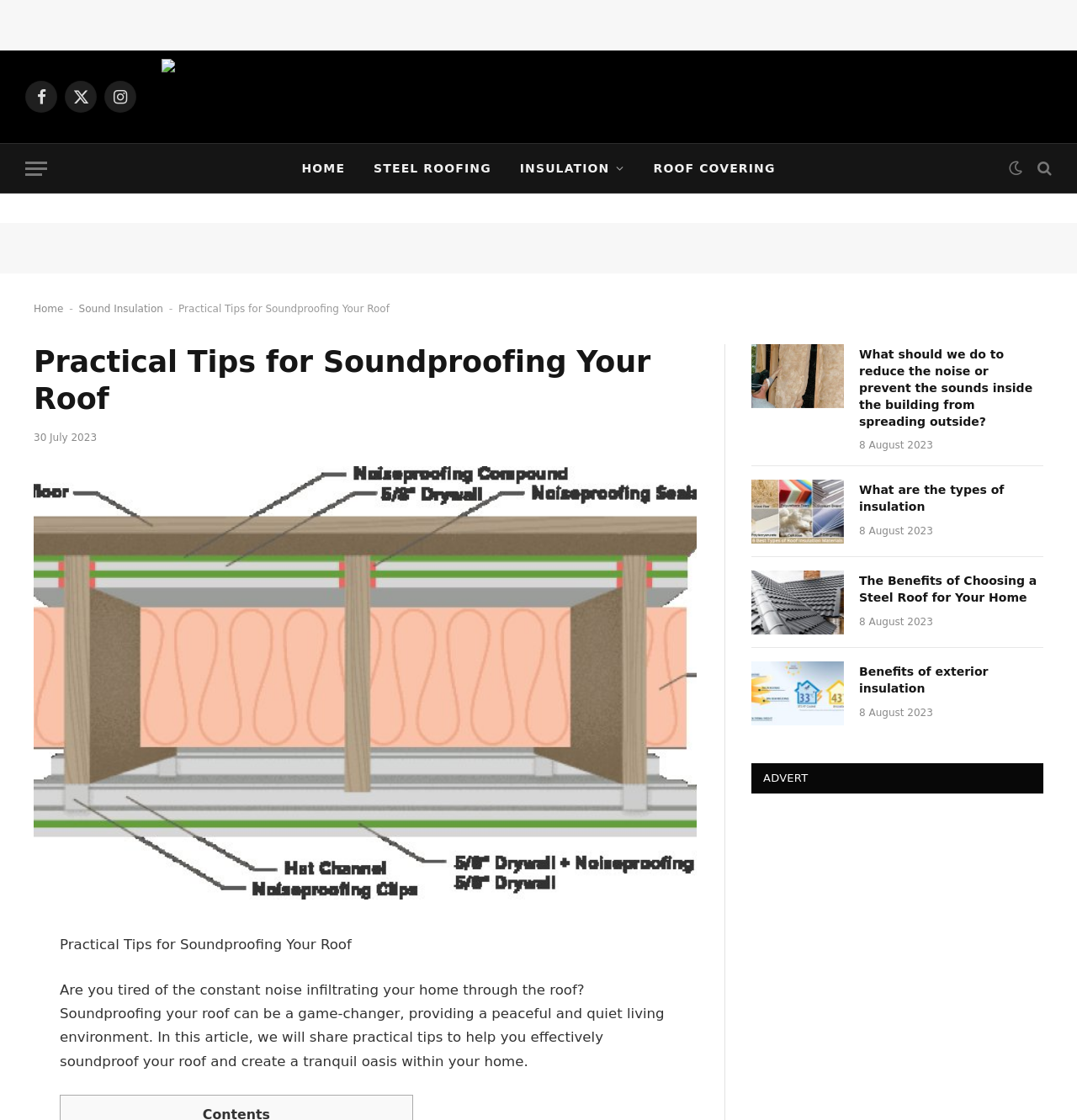Identify the bounding box coordinates for the UI element that matches this description: "title="Benefits of exterior insulation"".

[0.698, 0.591, 0.784, 0.648]